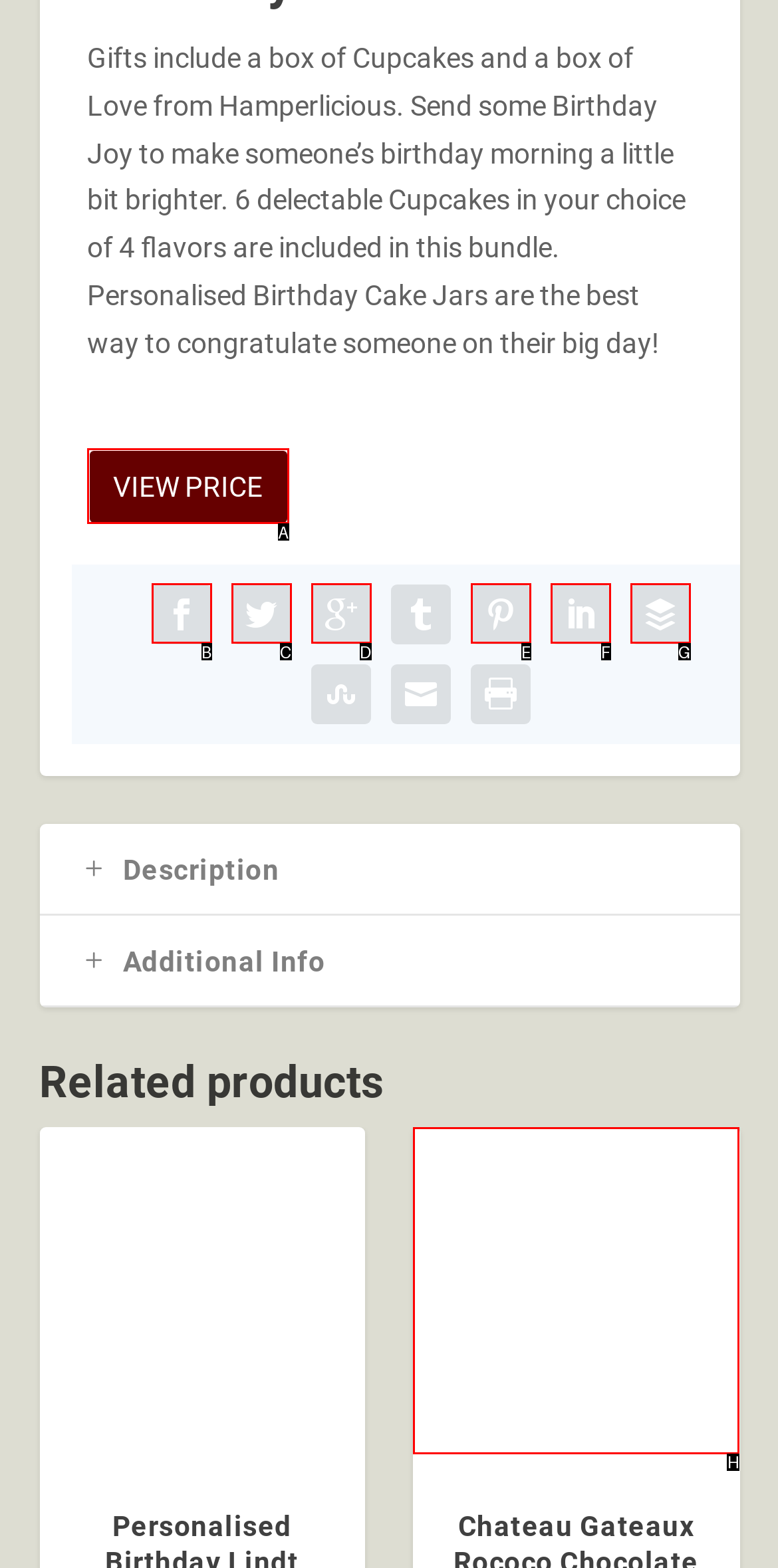Which lettered option should I select to achieve the task: View price of the gift bundle according to the highlighted elements in the screenshot?

A